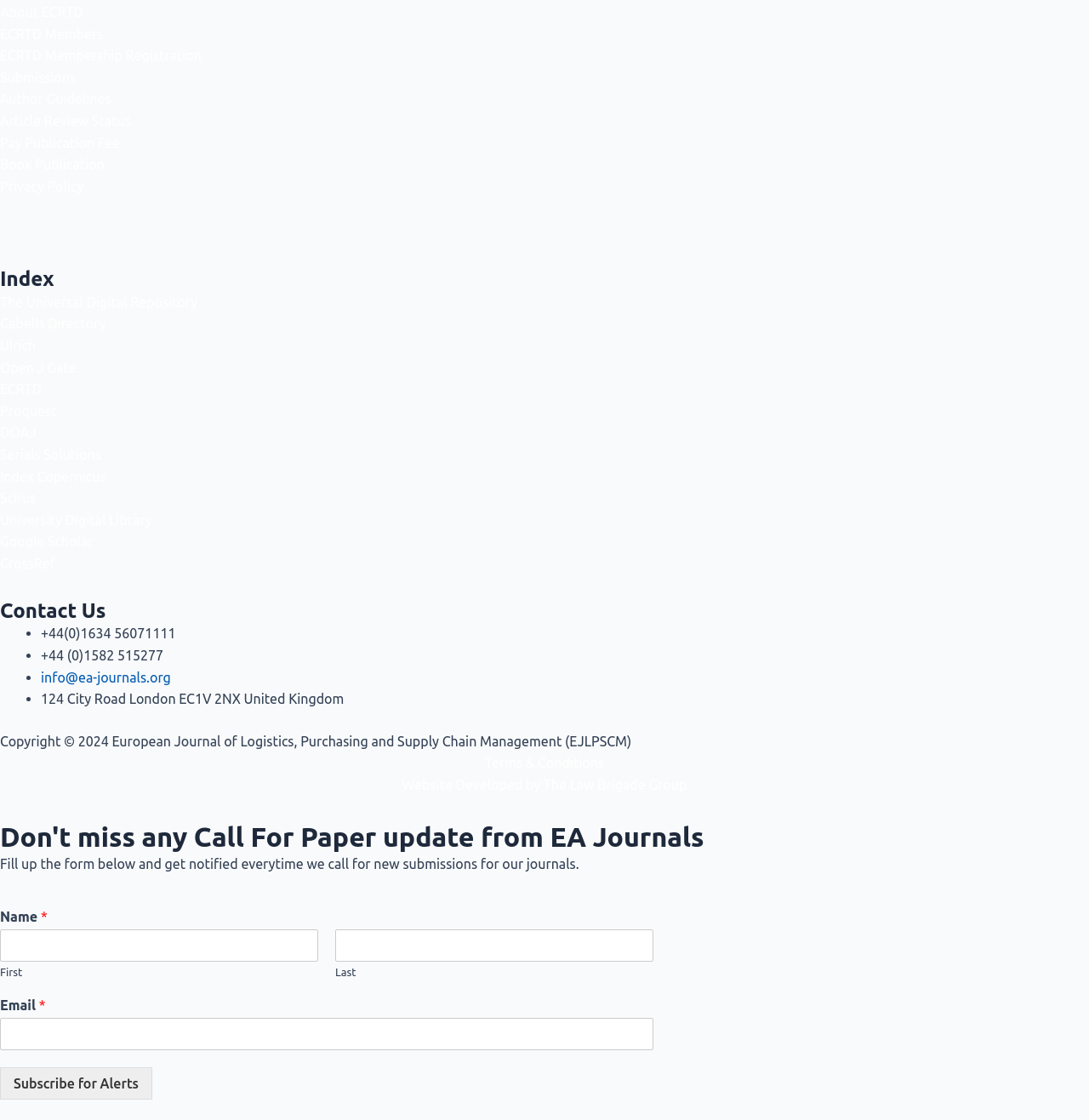Can you find the bounding box coordinates of the area I should click to execute the following instruction: "Click on the About ECRTD link"?

[0.0, 0.004, 0.076, 0.018]